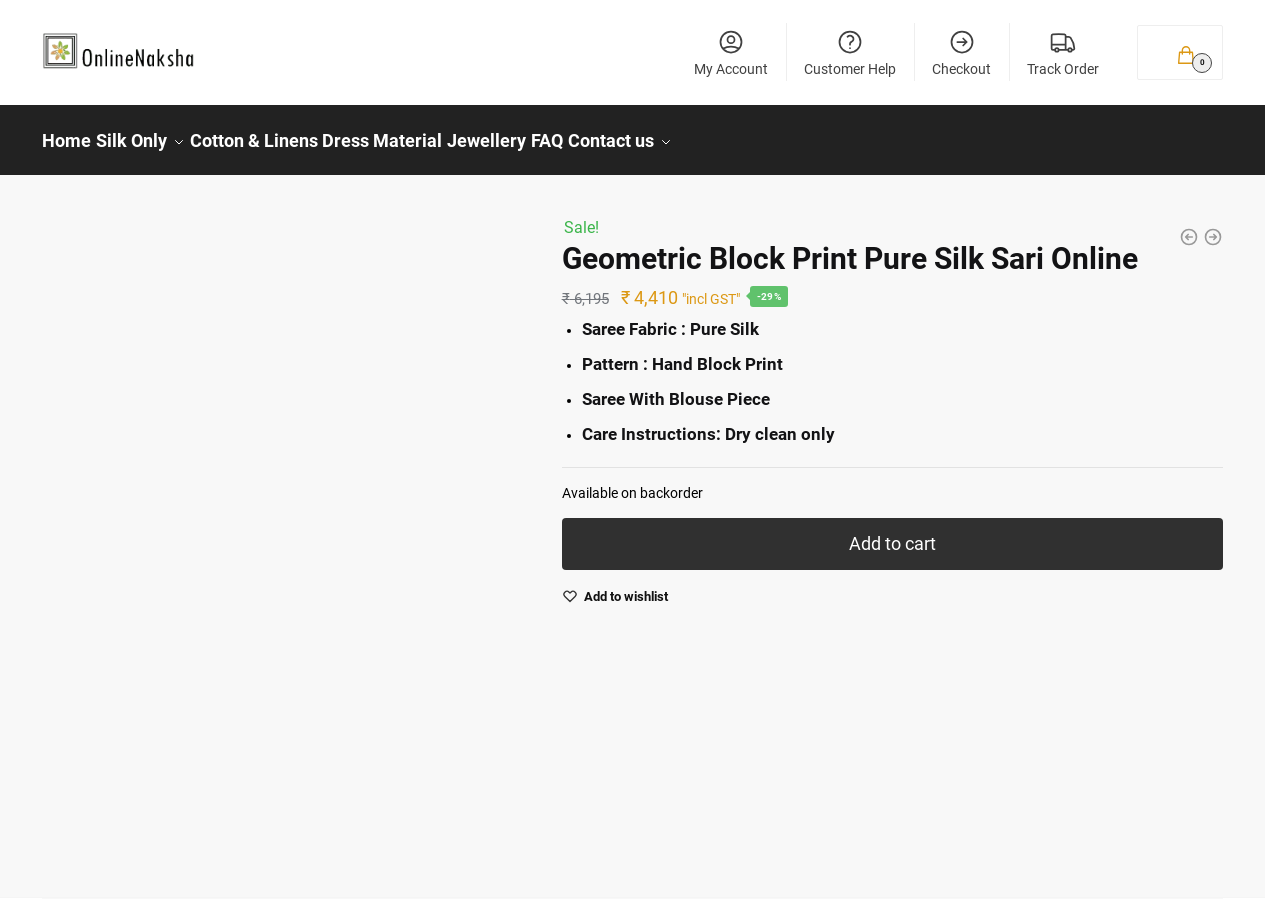Provide a comprehensive caption for the webpage.

This webpage is an online shopping platform, specifically showcasing a Geometric Block Print Pure Silk Sari. At the top left corner, there is a link to "Online Naksha" accompanied by an image. Next to it, a search bar is located, allowing users to search for products. A "Search" button with a magnifying glass icon is situated to the right of the search bar.

Below the search bar, a secondary navigation menu is displayed, featuring links to "My Account", "Customer Help", "Checkout", and "Track Order", each accompanied by an image. To the right of this menu, a link displaying the current price of the sari, ₹0, is shown, along with an image.

The primary navigation menu is located on the left side of the page, featuring links to "Home", "Silk Only", "Cotton & Linens", "Dress Material", "Jewellery", "FAQ", and "Contact us". Below this menu, a large image of the Geometric Block Print Pure Silk Sari is displayed, accompanied by a link to the product.

The product description section is divided into several parts. A heading displays the product name, "Geometric Block Print Pure Silk Sari Online". Below it, a "Sale!" notification is shown, indicating a discount. The original and current prices of the sari are displayed, along with a note mentioning the inclusion of GST. A percentage discount of 29% is highlighted.

A list of product details is presented in a bullet-point format, including the fabric type, pattern, and care instructions. Below this list, a note indicates that the product is available on backorder. A quantity selector and an "Add to cart" button are situated next to each other. Additionally, a "Wishlist" link is provided, allowing users to add the product to their wishlist.

At the bottom of the page, two more product links are displayed, featuring images of other silk sarees.